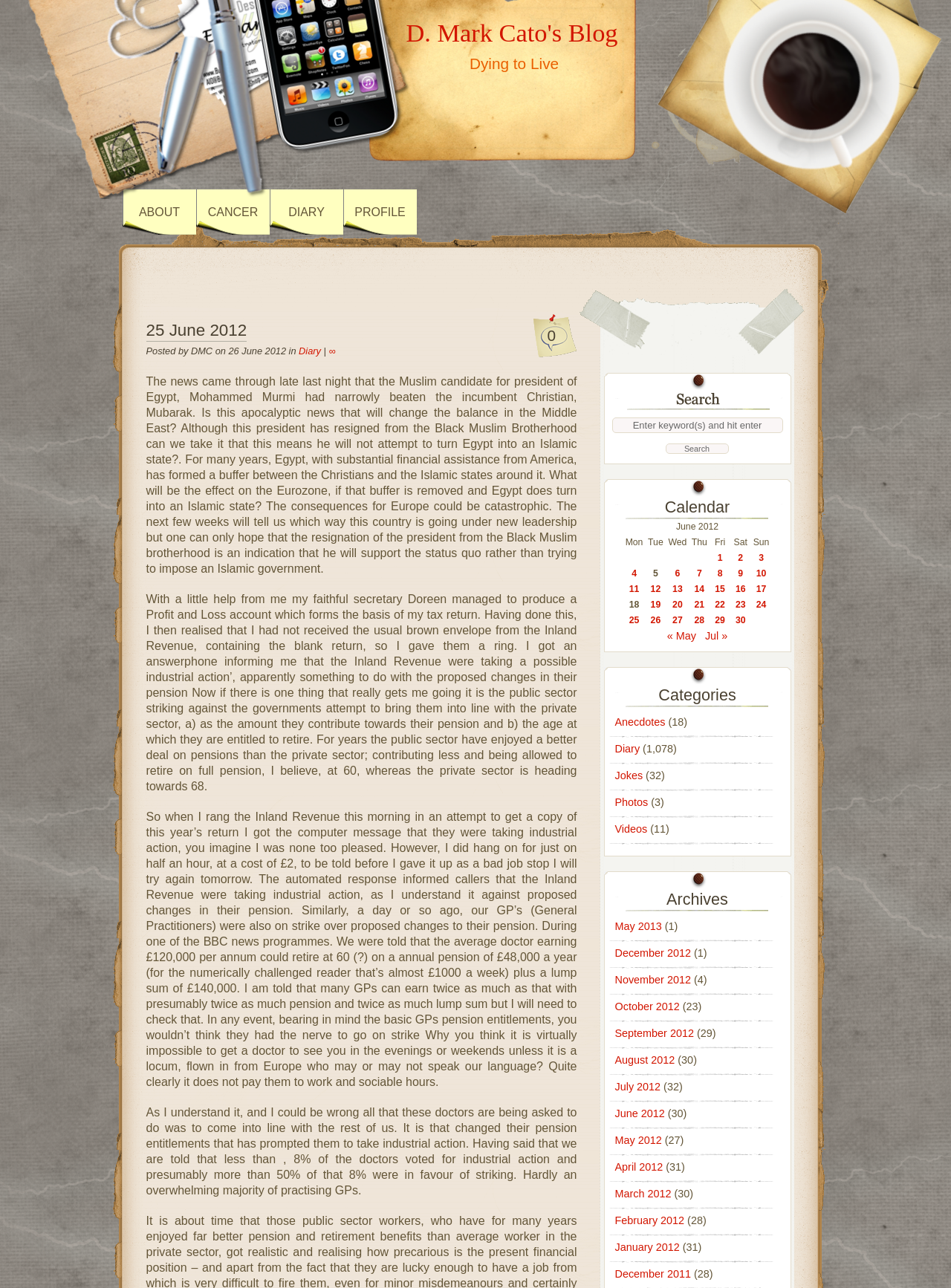Construct a thorough caption encompassing all aspects of the webpage.

This webpage is a blog titled "D. Mark Cato's Blog" with a date of "25 June 2012" prominently displayed at the top. Below the title, there are four links to different sections of the blog: "ABOUT", "CANCER", "DIARY", and "PROFILE". 

On the left side of the page, there is a calendar for June 2012, with links to posts published on each day of the month. The calendar is organized into a table with seven columns, one for each day of the week, and multiple rows for each week of the month.

In the main content area, there are three blog posts. The first post discusses the election of Mohammed Murmi as the president of Egypt and its potential implications for the Middle East and Europe. The second post talks about the author's experience with the Inland Revenue and their frustration with public sector strikes. The third post is a continuation of the second post, discussing the author's views on doctors' pensions and their strike.

At the top right of the page, there is a search box with a button labeled "Search". Below the search box, there is a heading labeled "Calendar" that corresponds to the calendar table mentioned earlier.

Overall, the webpage has a simple layout with a focus on the blog posts and a calendar of archived posts.